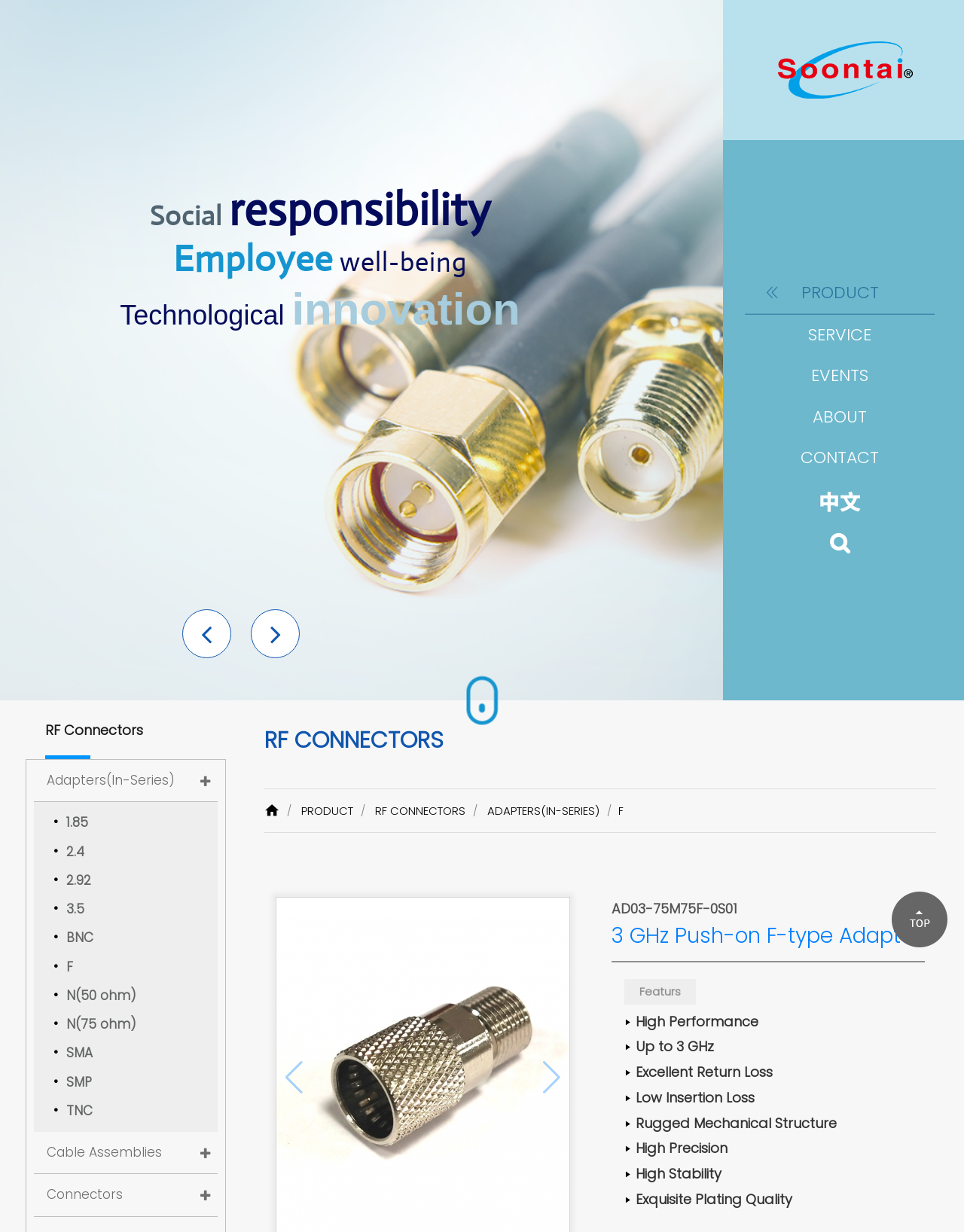What is the orientation of the listbox?
Using the screenshot, give a one-word or short phrase answer.

Vertical